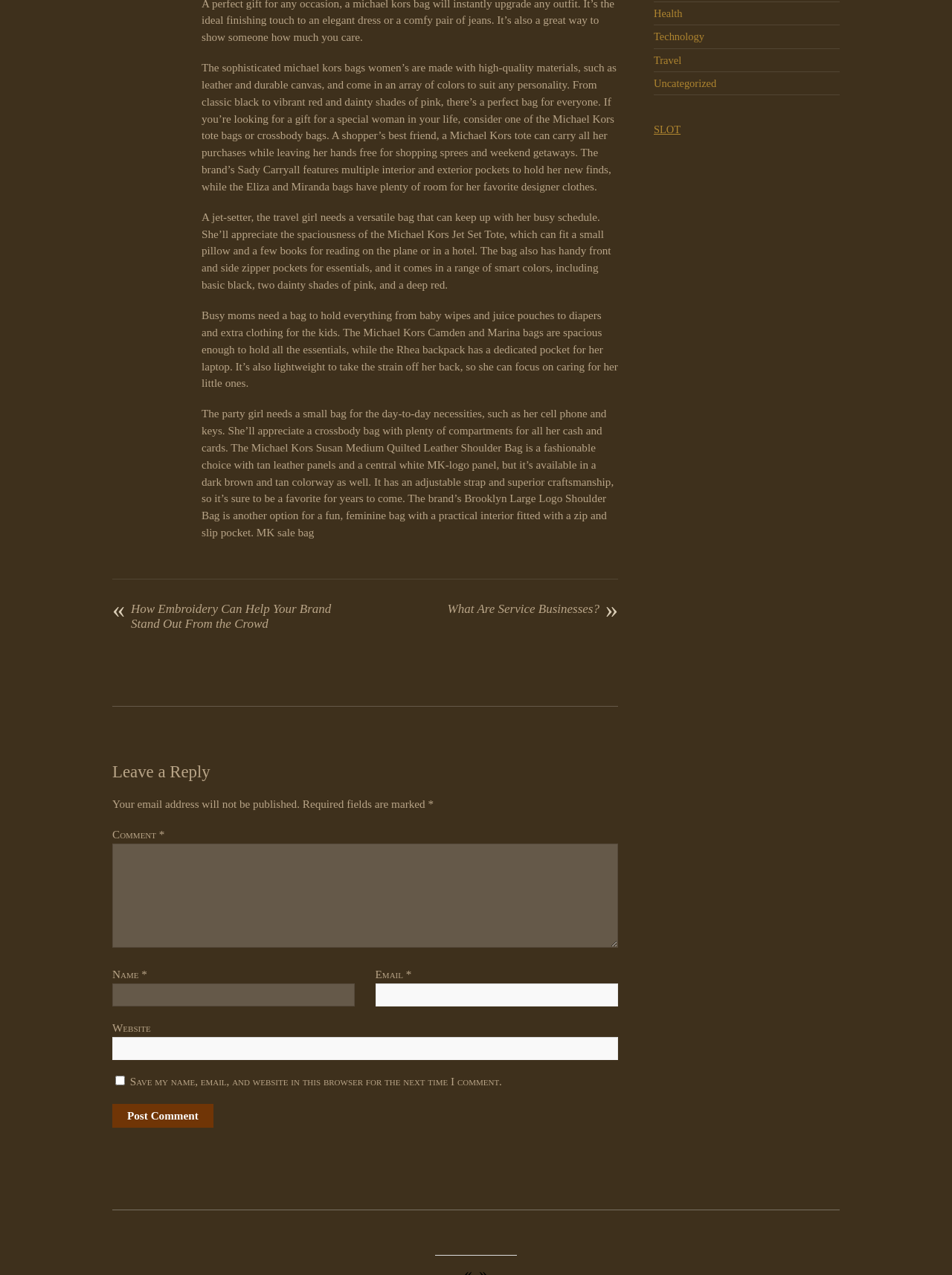Provide the bounding box coordinates for the specified HTML element described in this description: "SLOT". The coordinates should be four float numbers ranging from 0 to 1, in the format [left, top, right, bottom].

[0.687, 0.097, 0.715, 0.106]